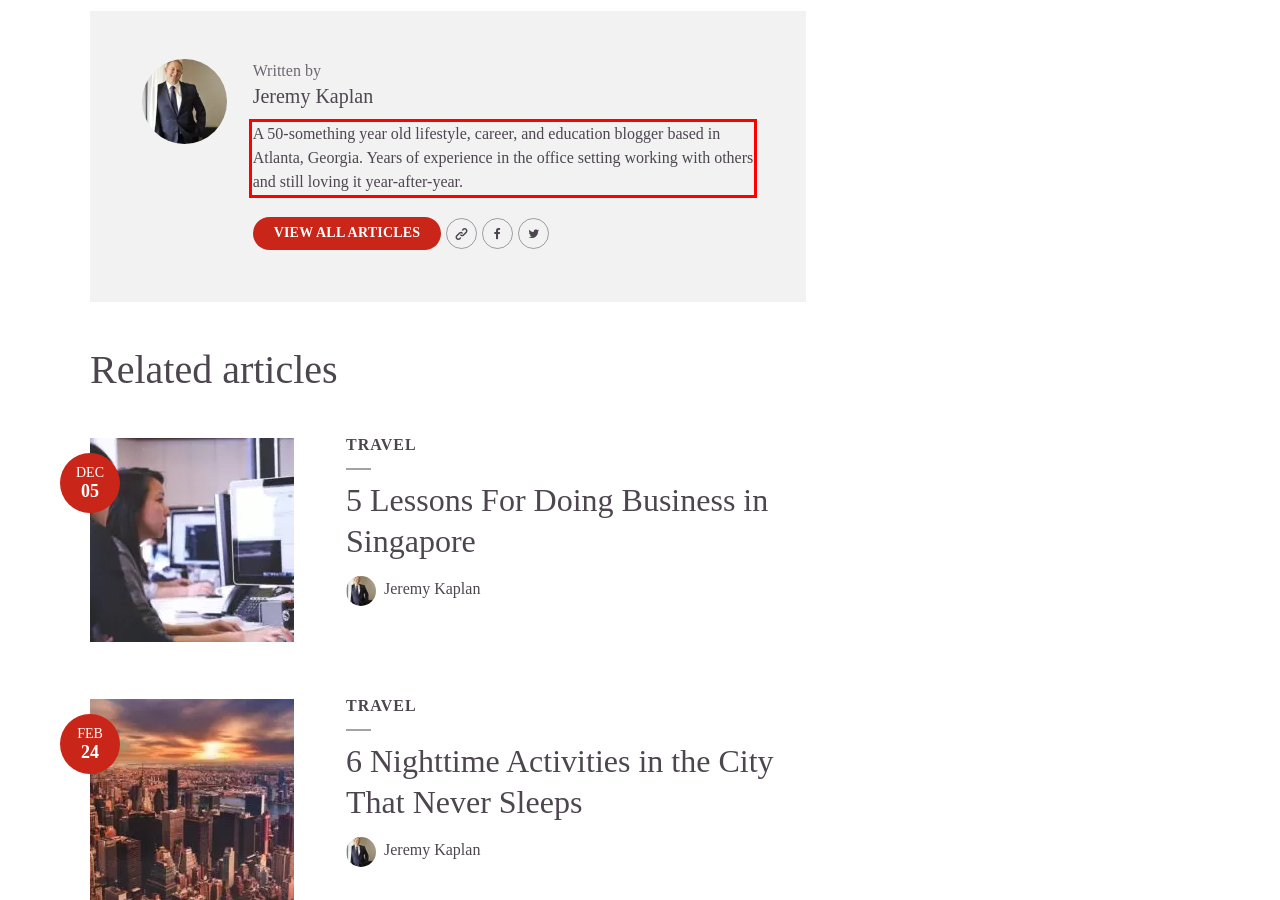Examine the webpage screenshot and use OCR to recognize and output the text within the red bounding box.

A 50-something year old lifestyle, career, and education blogger based in Atlanta, Georgia. Years of experience in the office setting working with others and still loving it year-after-year.